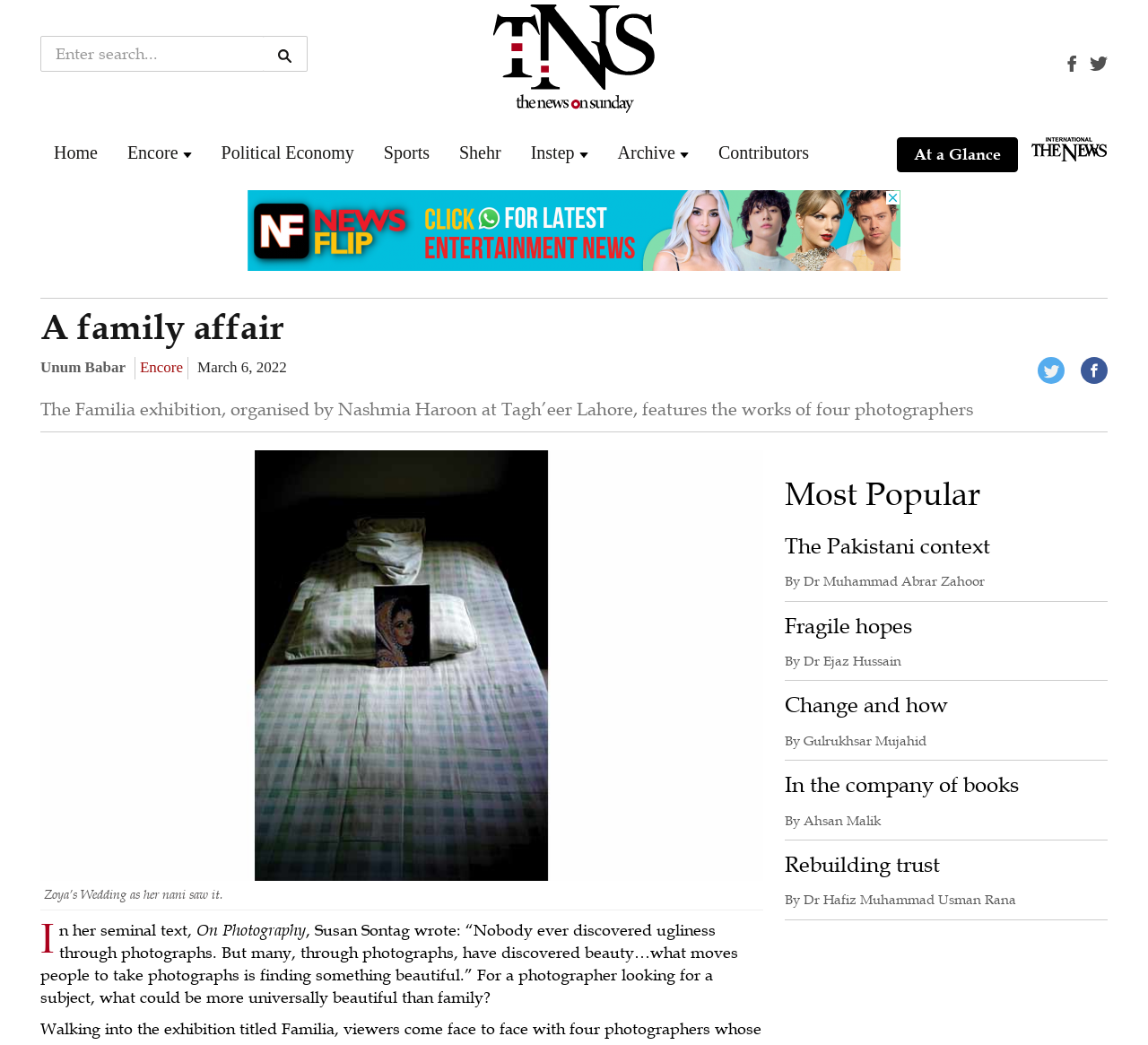Identify the primary heading of the webpage and provide its text.

A family affair